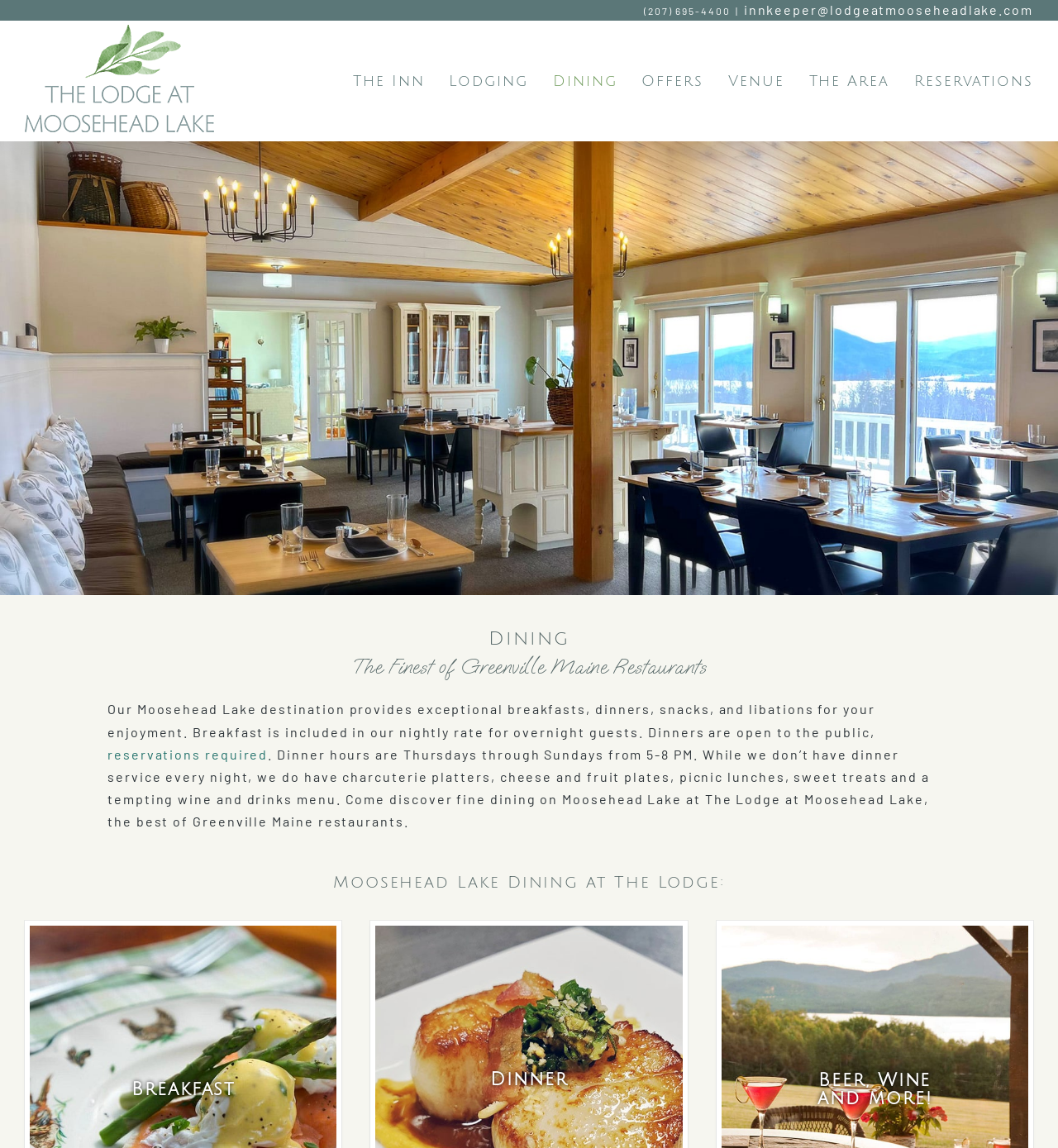Create a detailed narrative describing the layout and content of the webpage.

The webpage is about The Lodge at Moosehead Lake, a restaurant and inn located in Greenville, Maine. At the top left corner, there is a logo of the lodge, accompanied by a navigation menu with several links, including "The Inn", "Lodging Accommodations", "Dining", and more. Below the logo, there is a phone number and an email address.

On the left side of the page, there is a large image of a renovated dining room, which takes up most of the vertical space. Above the image, there is a page title bar with a heading that reads "Dining". Below the image, there are several sections of text that describe the dining experience at the lodge.

The first section of text explains that the lodge provides exceptional breakfasts, dinners, snacks, and libations, and that breakfast is included in the nightly rate for overnight guests. It also mentions that dinner hours are Thursdays through Sundays from 5-8 PM, and that reservations are required.

The next section is headed "Moosehead Lake Dining at The Lodge:" and describes the fine dining experience at the lodge. There are several subheadings, including "Breakfast", "Dinner", and "Beer, Wine and more!", each with a brief description of what the lodge offers.

At the bottom of the page, there are three links with short texts: "Enjoy", "View", and "Explore". There is also a "Go to Top" link at the bottom right corner of the page.